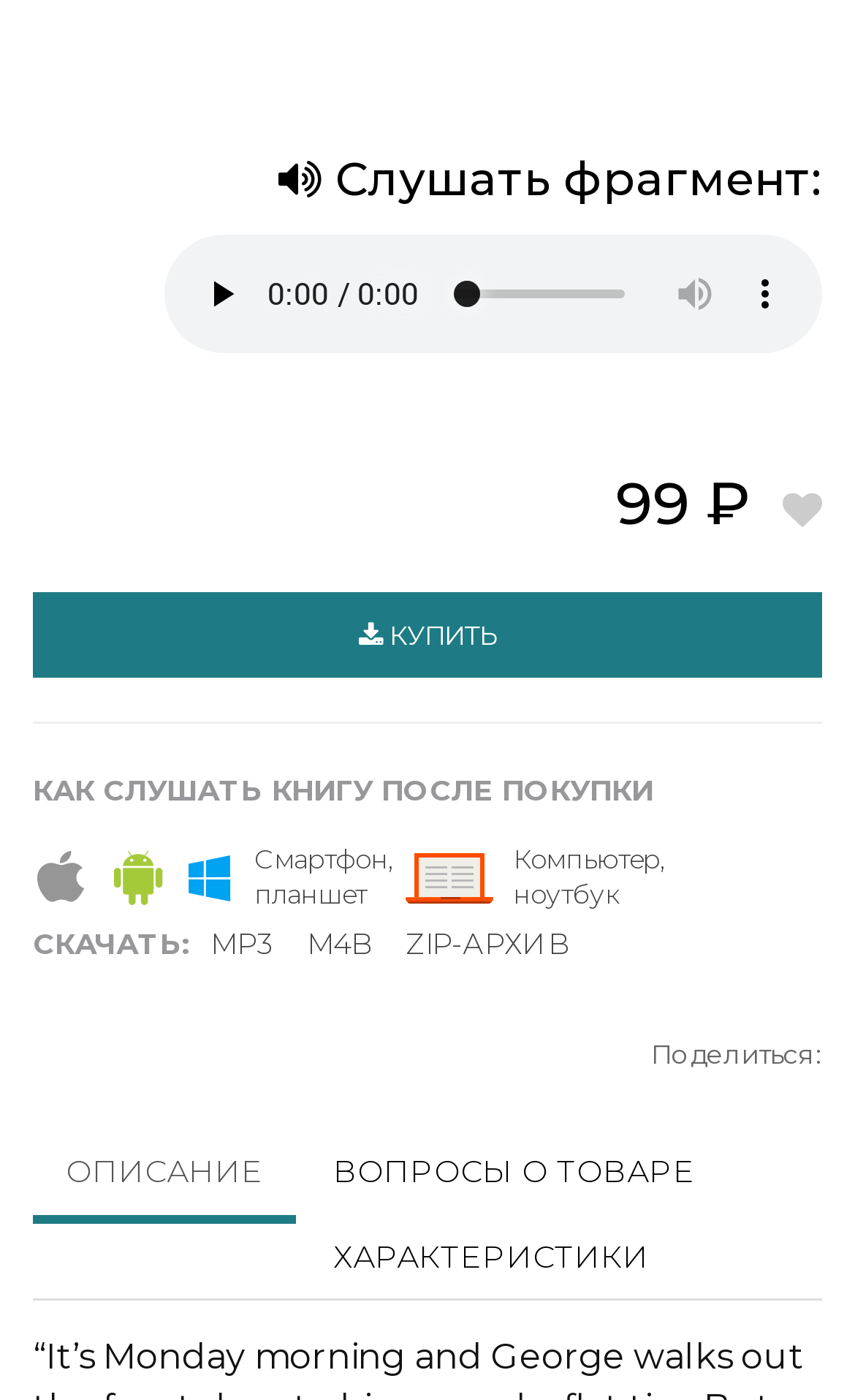Examine the image carefully and respond to the question with a detailed answer: 
What is the price of the book?

The price of the book is mentioned in the heading element with the text '99 ₽', which is located at the top-right section of the webpage.